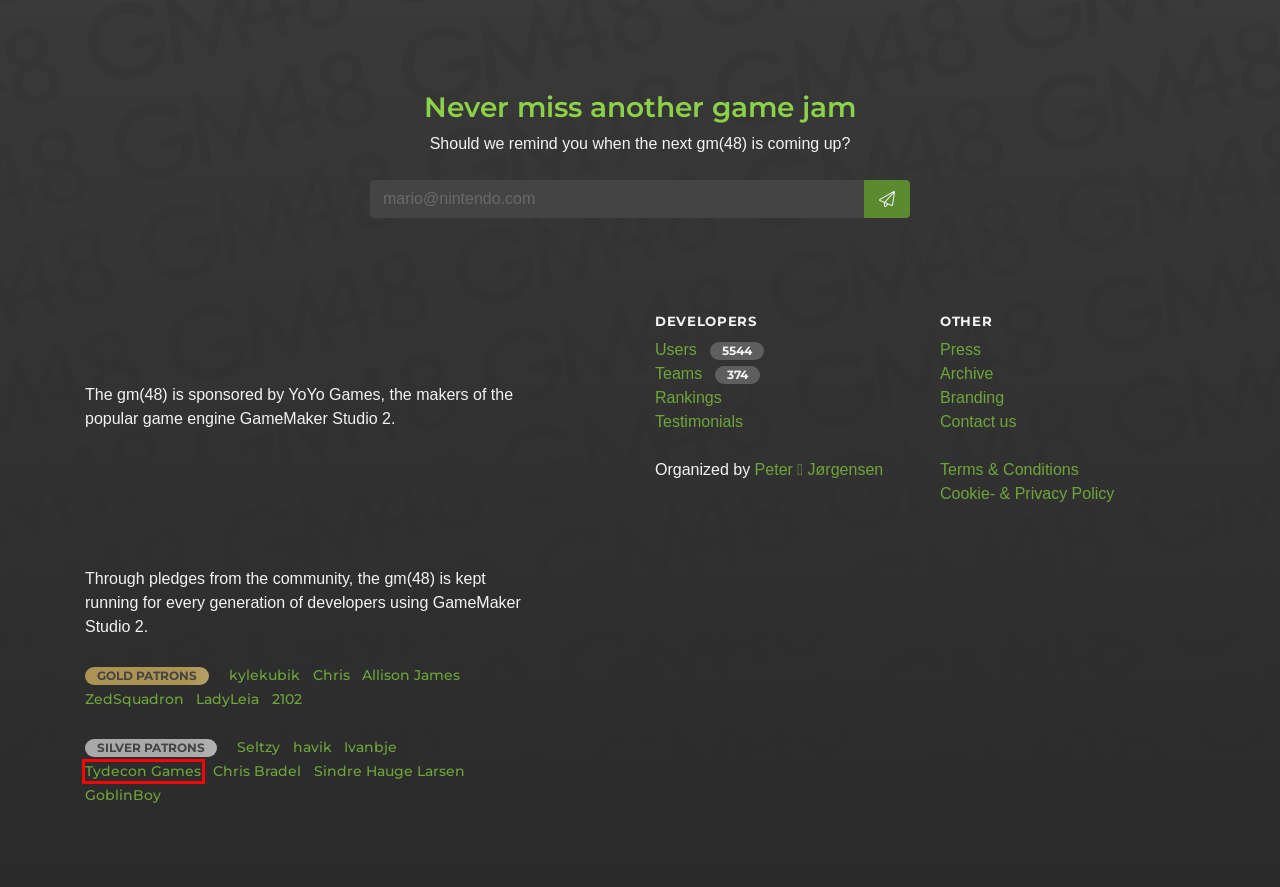Review the screenshot of a webpage containing a red bounding box around an element. Select the description that best matches the new webpage after clicking the highlighted element. The options are:
A. Chris –  gm(48)
B. GoblinBoy –  gm(48)
C. Branding –  gm(48)
D. ZedSquadron –  gm(48)
E. Tydecon Games –  gm(48)
F. Ivanbje –  gm(48)
G. Chris Bradel –  gm(48)
H. Users –  gm(48)

E